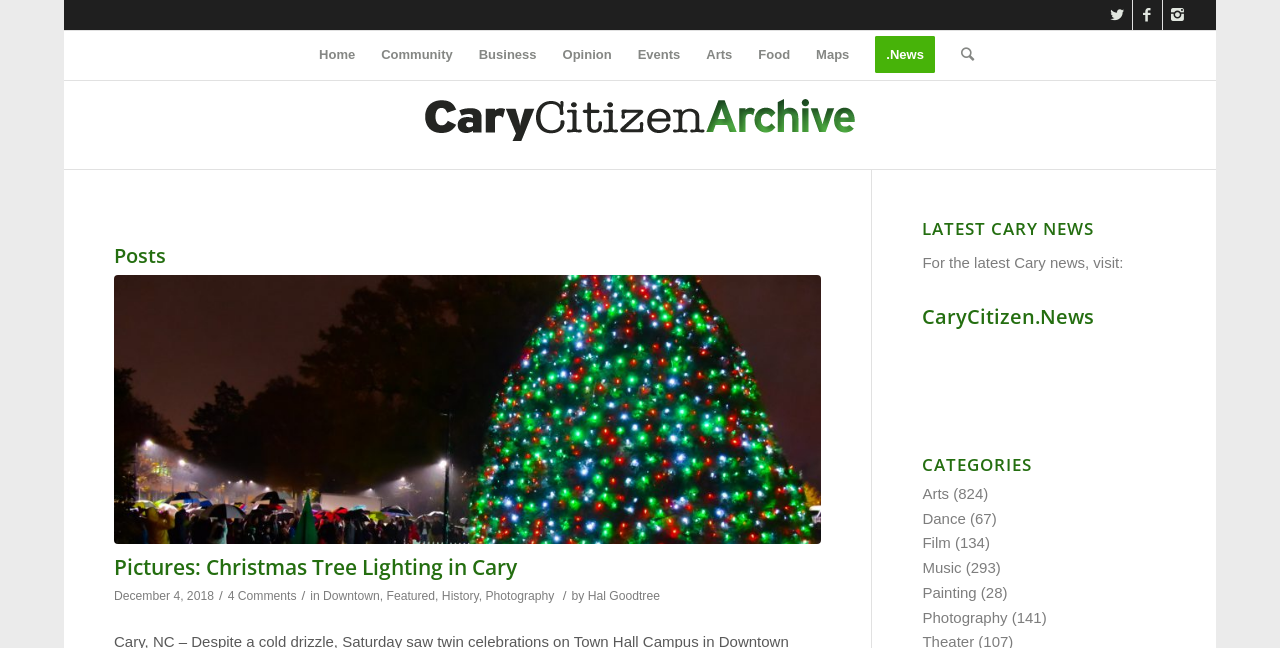Use a single word or phrase to respond to the question:
What is the first link in the navigation menu?

Home